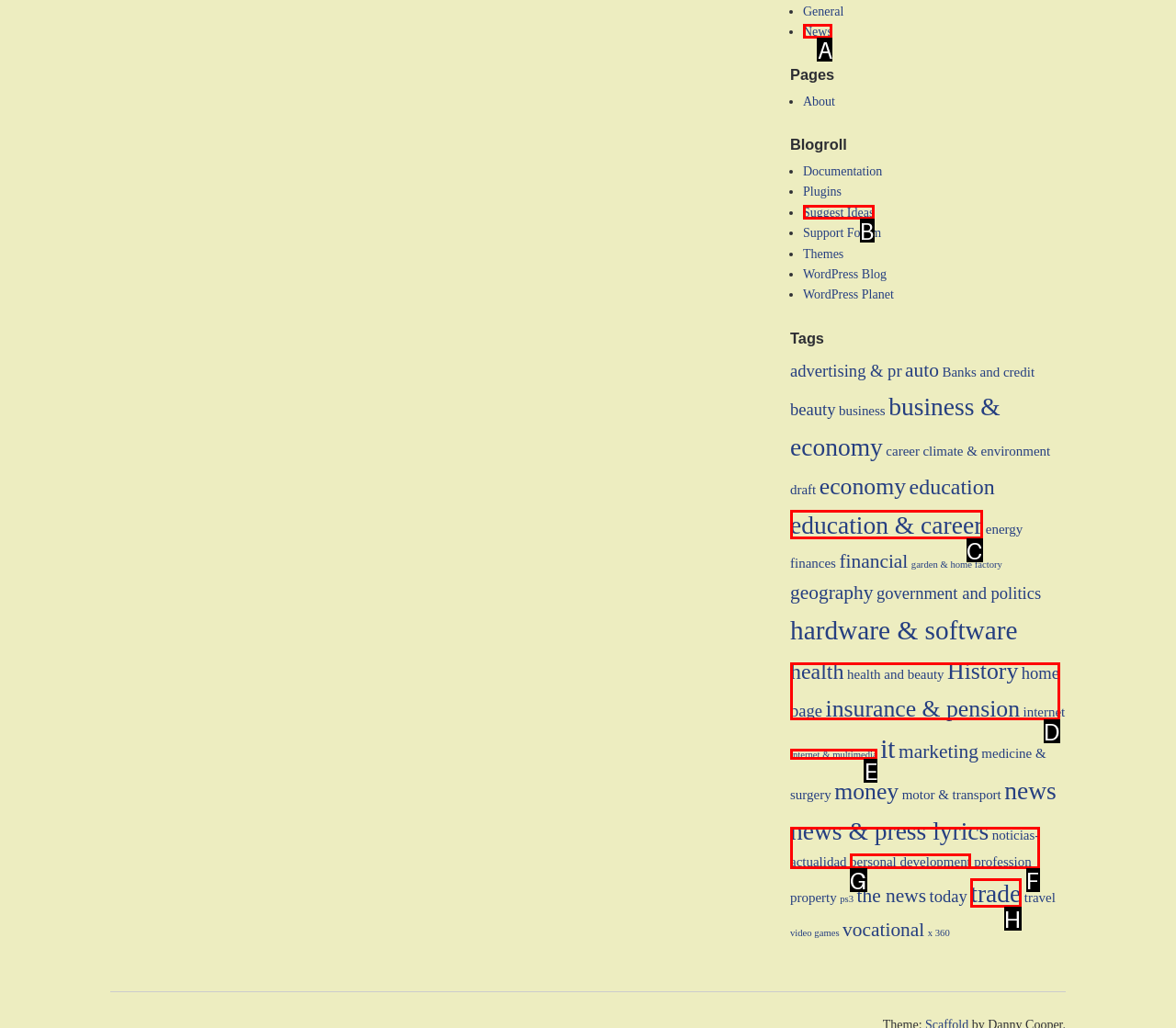Select the HTML element that corresponds to the description: Make an Appointment. Answer with the letter of the matching option directly from the choices given.

None